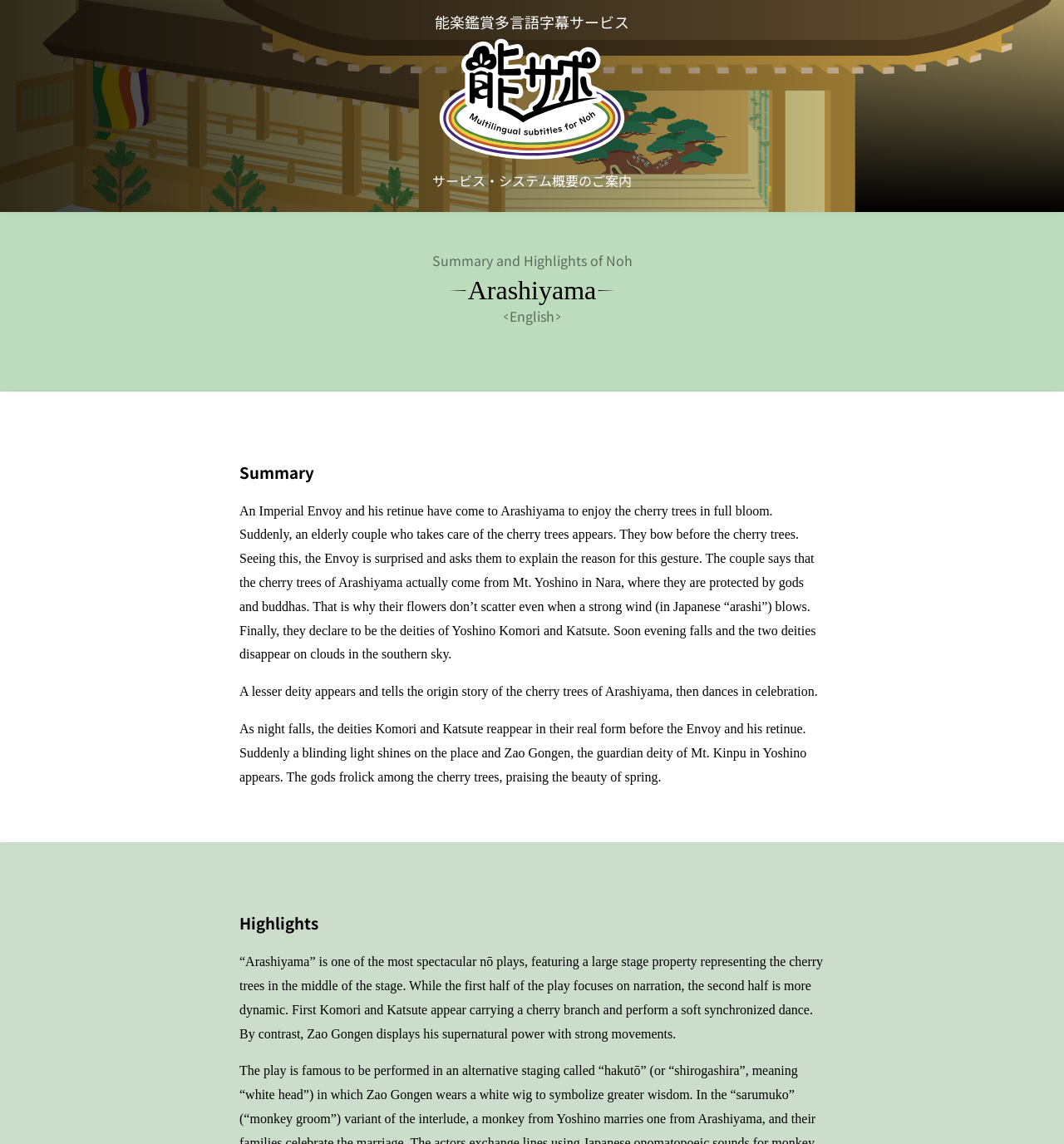Construct a comprehensive caption that outlines the webpage's structure and content.

The webpage is about Arashiyama, a Noh play. At the top, there is a heading that reads "能楽鑑賞多言語字幕サービス 能サポ サービス・システム概要のご案内" (Noh Appreciation Multilingual Subtitle Service NOH-Sup Service System Overview) with a link and an image of "能サポ" (NOH-Sup) to the right of it. Below this, there is a header section that spans the entire width of the page.

The main content of the page is divided into two sections: Summary and Highlights. The Summary section has three paragraphs of text that describe the story of Arashiyama. The text is positioned in the middle of the page, with a heading "Summary" above it. The story is about an Imperial Envoy and his retinue who visit Arashiyama to enjoy the cherry blossoms, and their encounter with an elderly couple who take care of the cherry trees.

Below the Summary section, there is a heading "Highlights" followed by a paragraph of text that describes the highlights of the play. The text is positioned in the same location as the Summary section, in the middle of the page. The highlights include the spectacular stage property, the dynamic second half of the play, and the contrasting dance performances of Komori and Katsute, and Zao Gongen.

Overall, the webpage has a simple layout with clear headings and concise text that provides an overview of the Arashiyama Noh play.